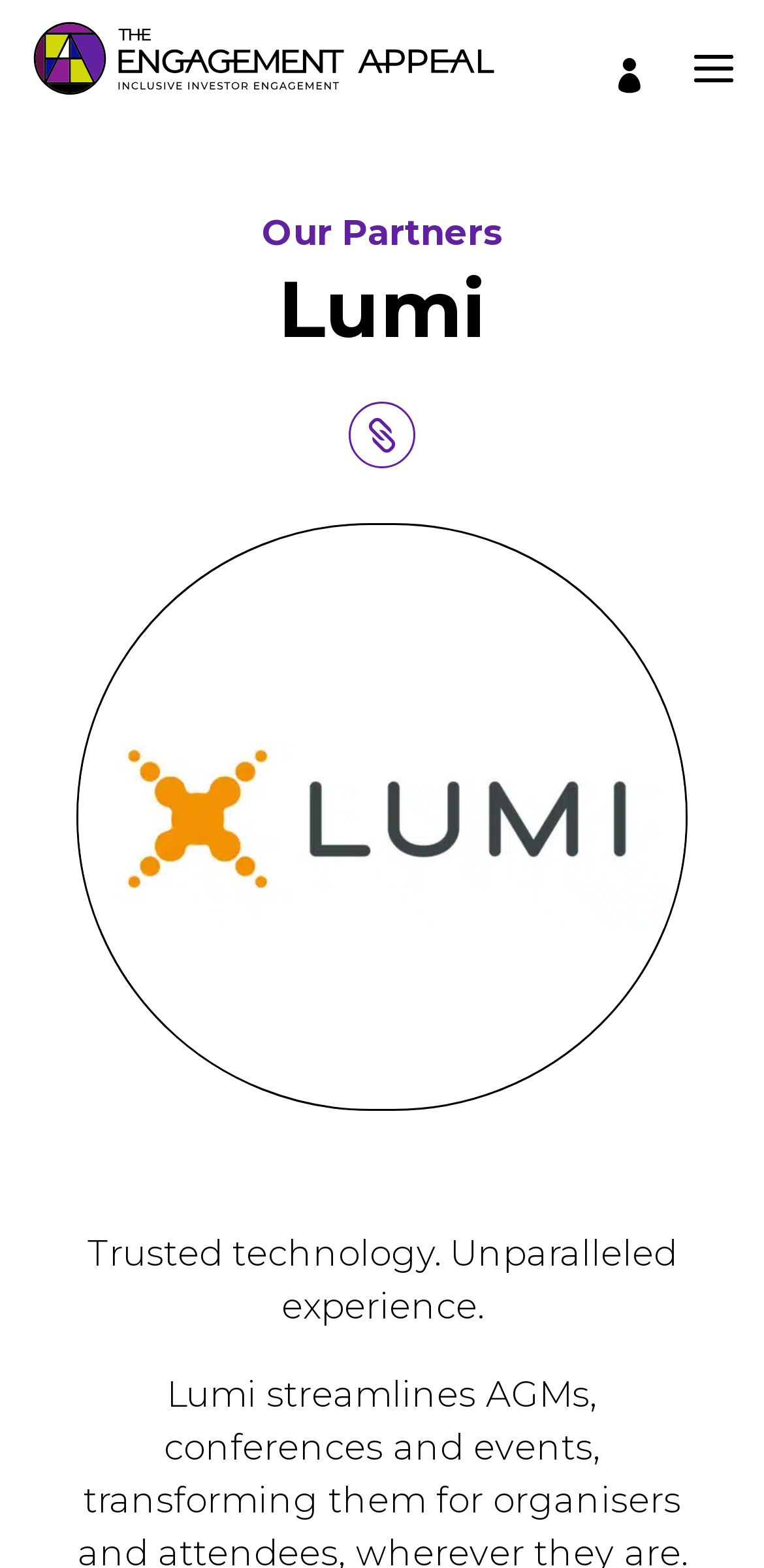How many links are there on the page?
Based on the image, answer the question with a single word or brief phrase.

3